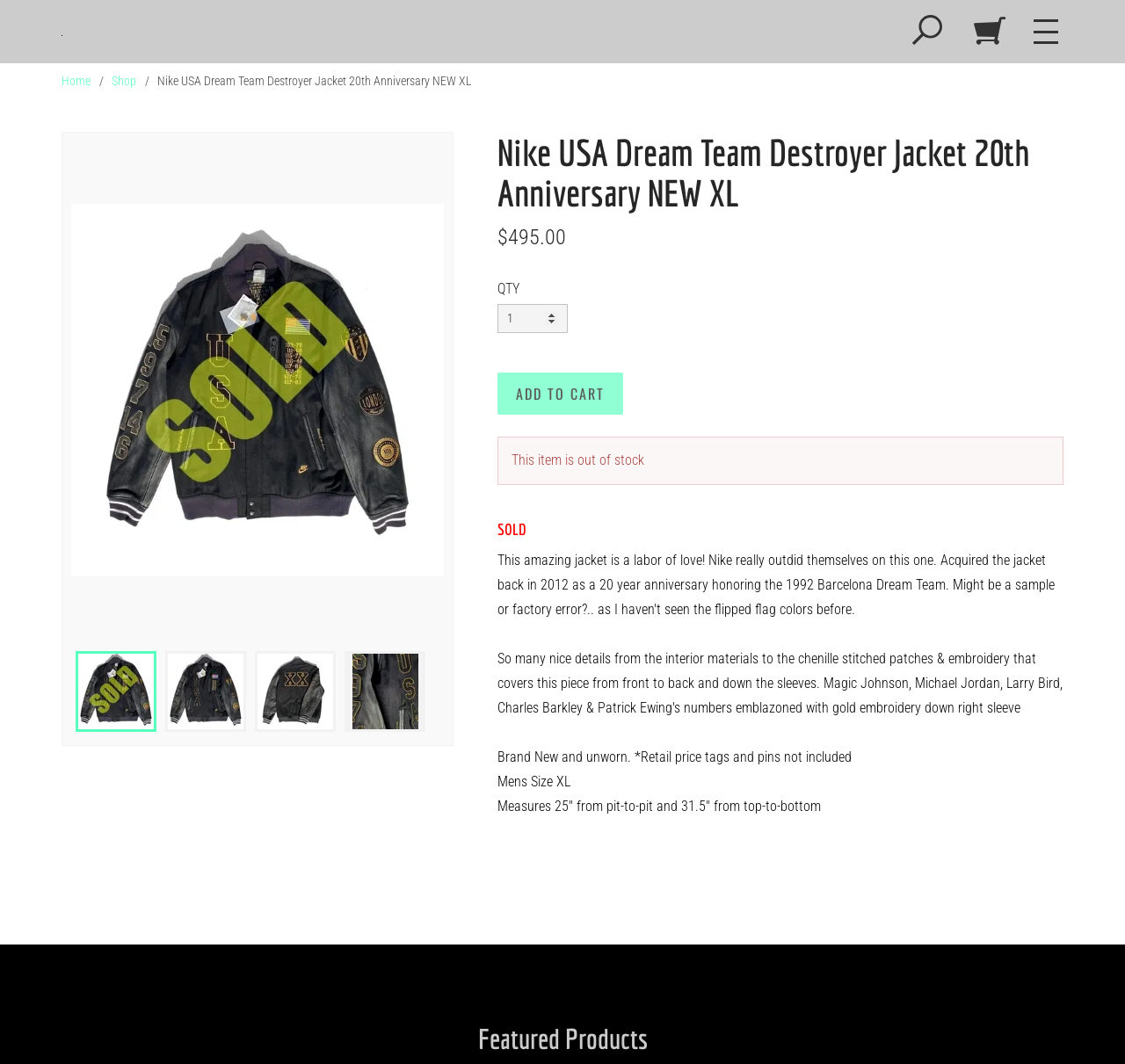What is the condition of the jacket?
Answer the question in as much detail as possible.

The condition of the jacket can be found in the product description section, where it is stated as 'Brand New and unworn', indicating that the jacket has never been worn or used.